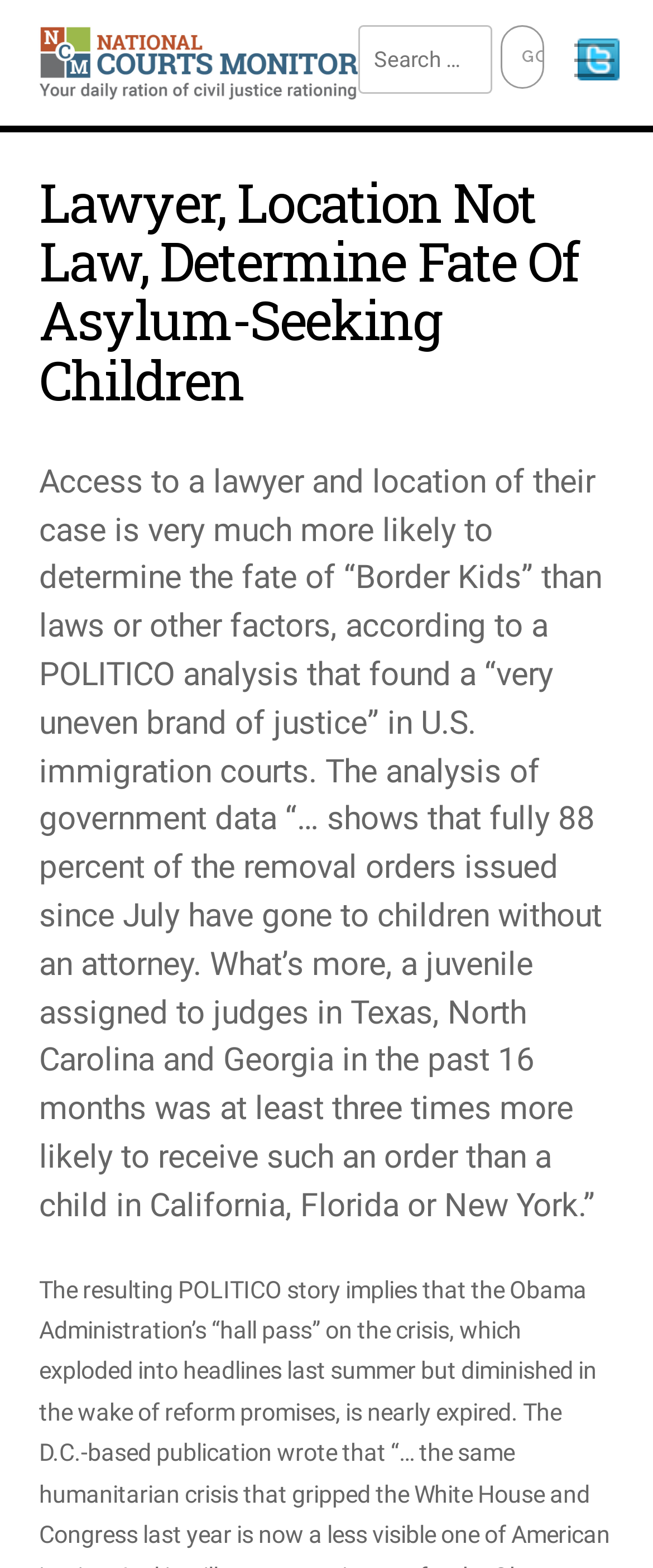Predict the bounding box coordinates for the UI element described as: "name="s" placeholder="Search …"". The coordinates should be four float numbers between 0 and 1, presented as [left, top, right, bottom].

[0.55, 0.016, 0.753, 0.06]